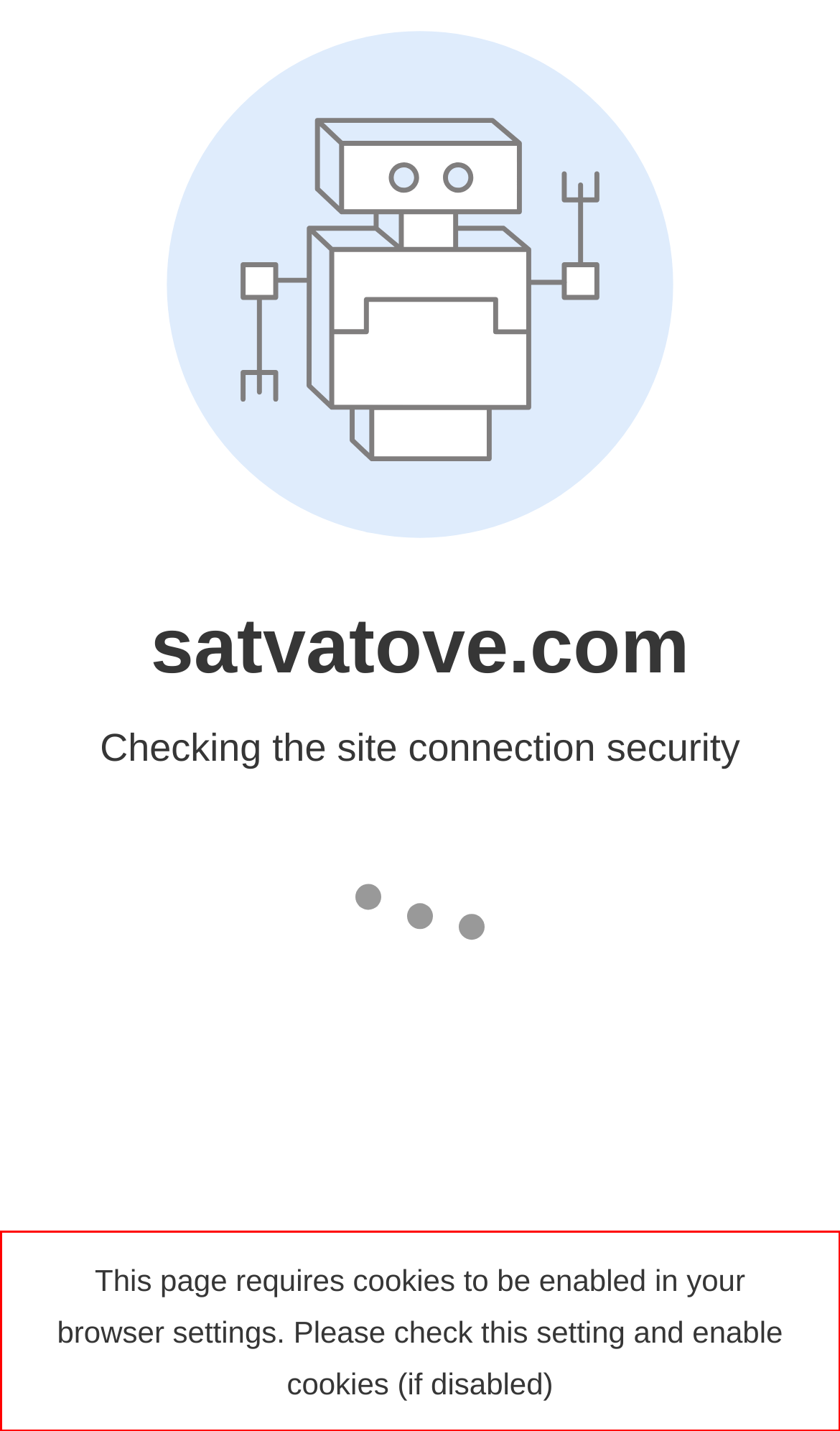Analyze the screenshot of a webpage where a red rectangle is bounding a UI element. Extract and generate the text content within this red bounding box.

This page requires cookies to be enabled in your browser settings. Please check this setting and enable cookies (if disabled)